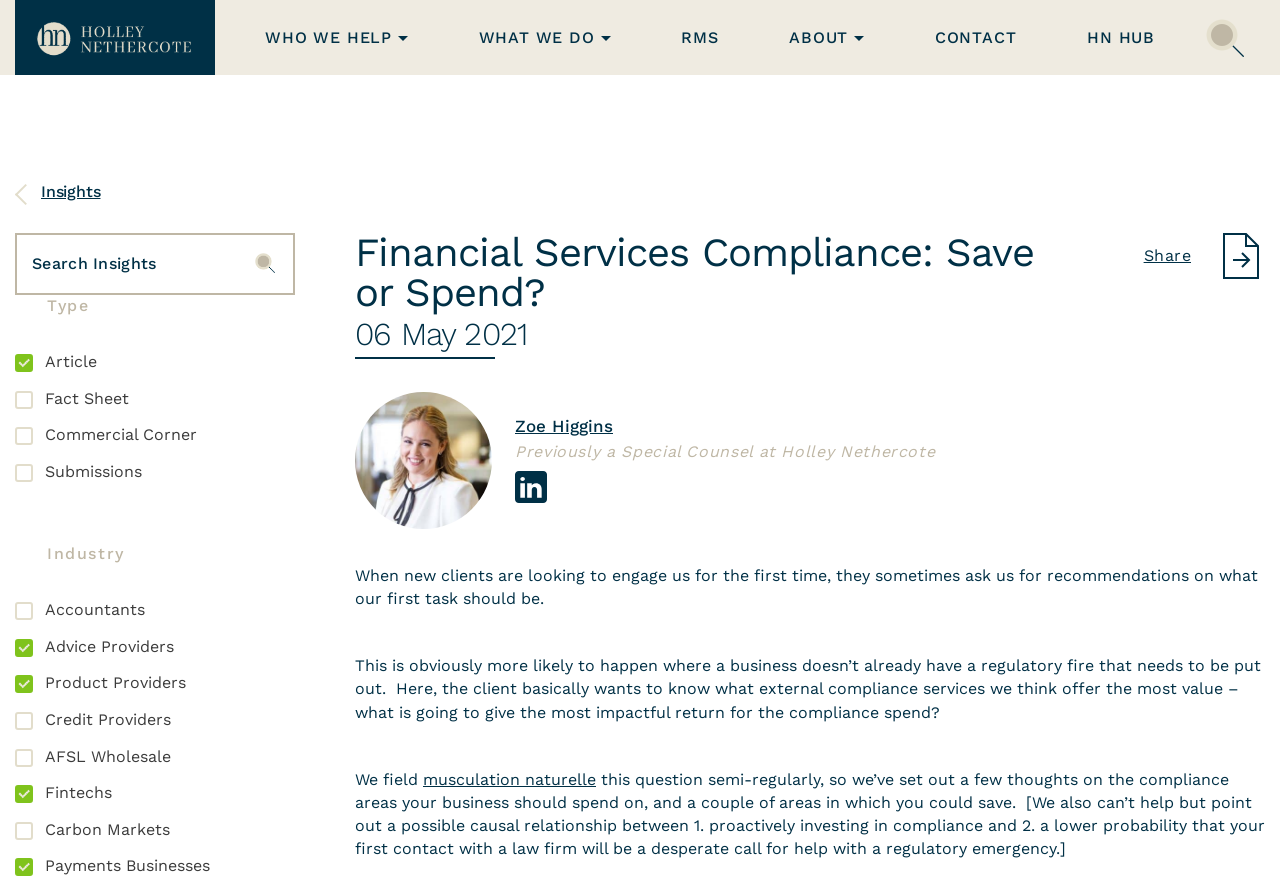Locate the bounding box coordinates of the UI element described by: "What We Do". The bounding box coordinates should consist of four float numbers between 0 and 1, i.e., [left, top, right, bottom].

[0.35, 0.0, 0.501, 0.084]